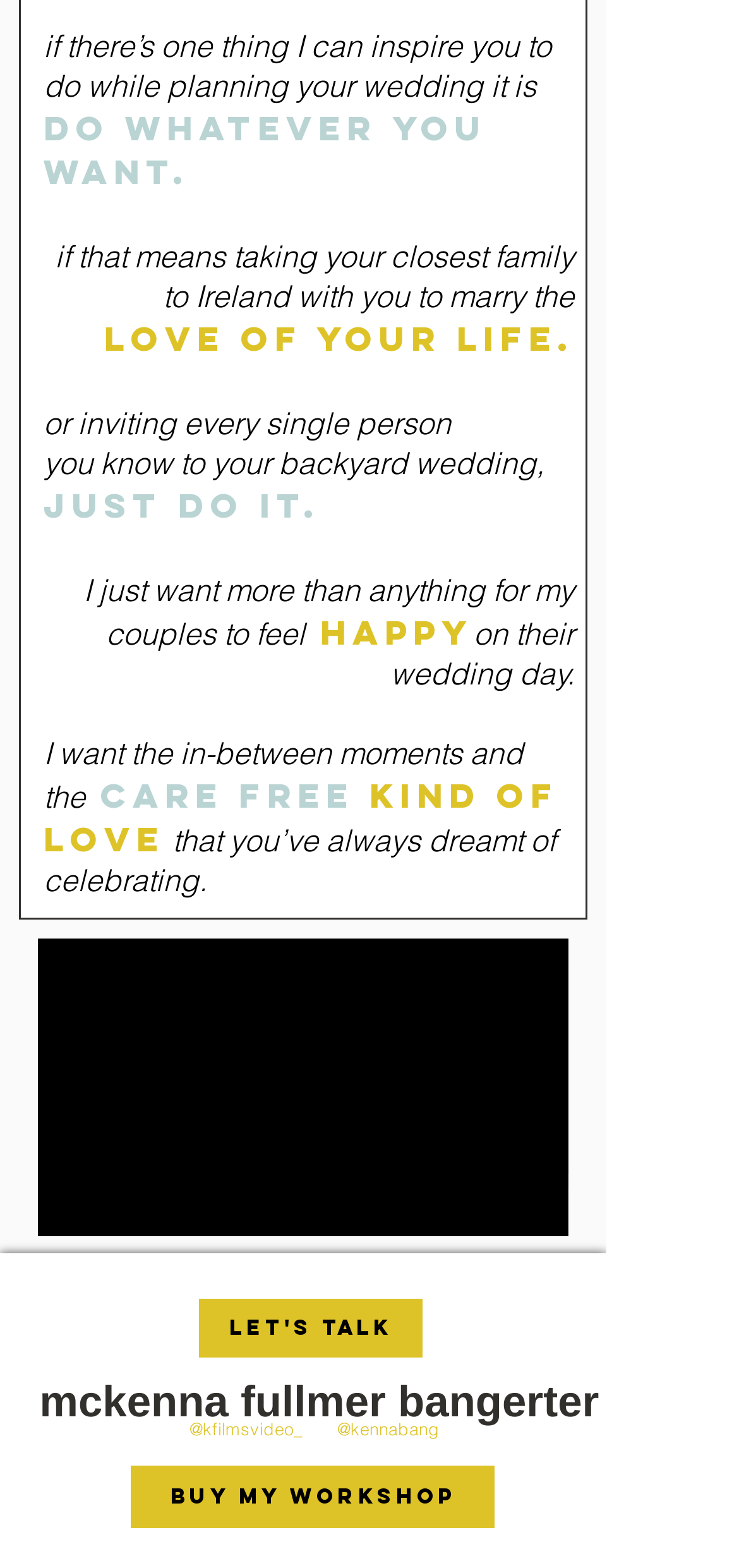Calculate the bounding box coordinates of the UI element given the description: "aria-label="Play video"".

[0.051, 0.599, 0.769, 0.788]